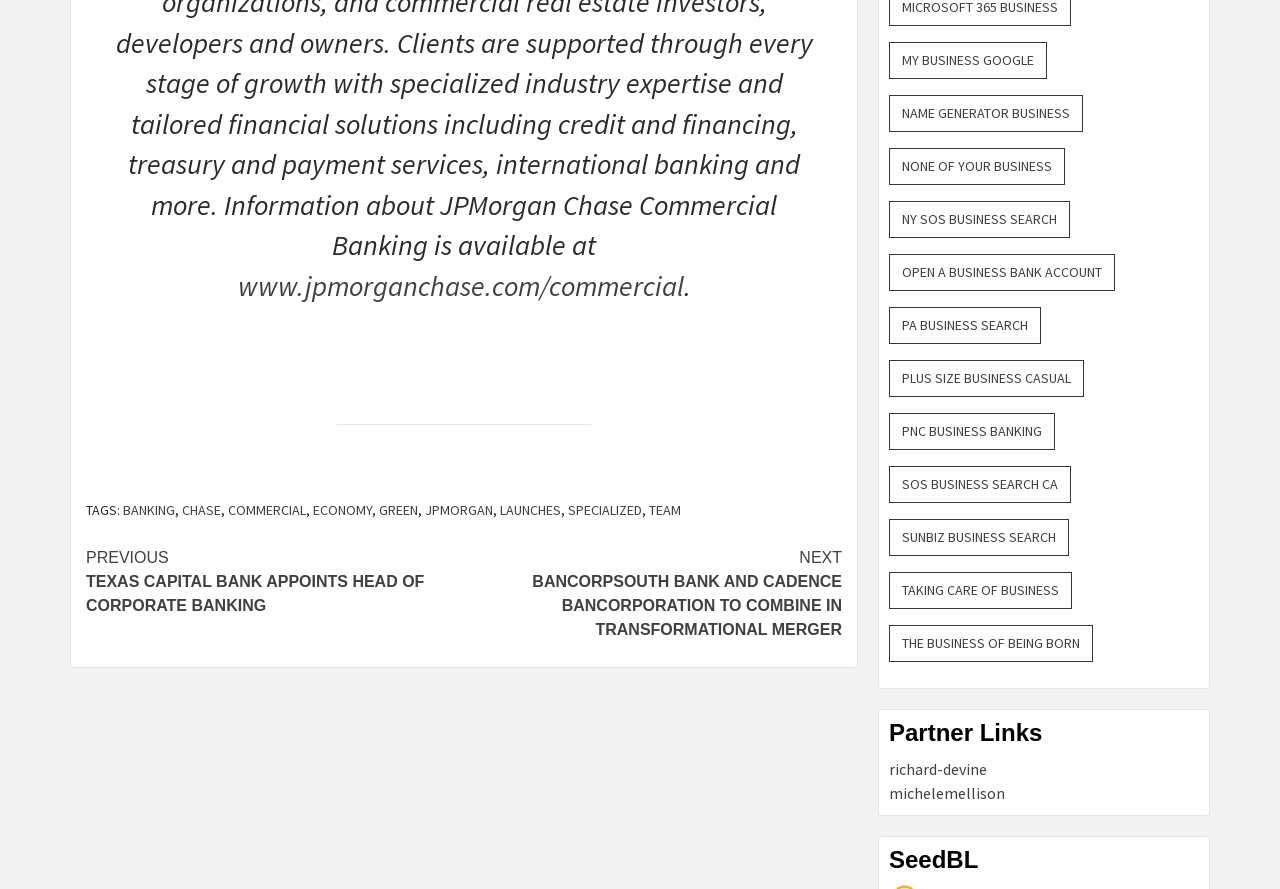Can you find the bounding box coordinates for the element that needs to be clicked to execute this instruction: "Click on 'BANKING'"? The coordinates should be given as four float numbers between 0 and 1, i.e., [left, top, right, bottom].

[0.096, 0.564, 0.137, 0.584]